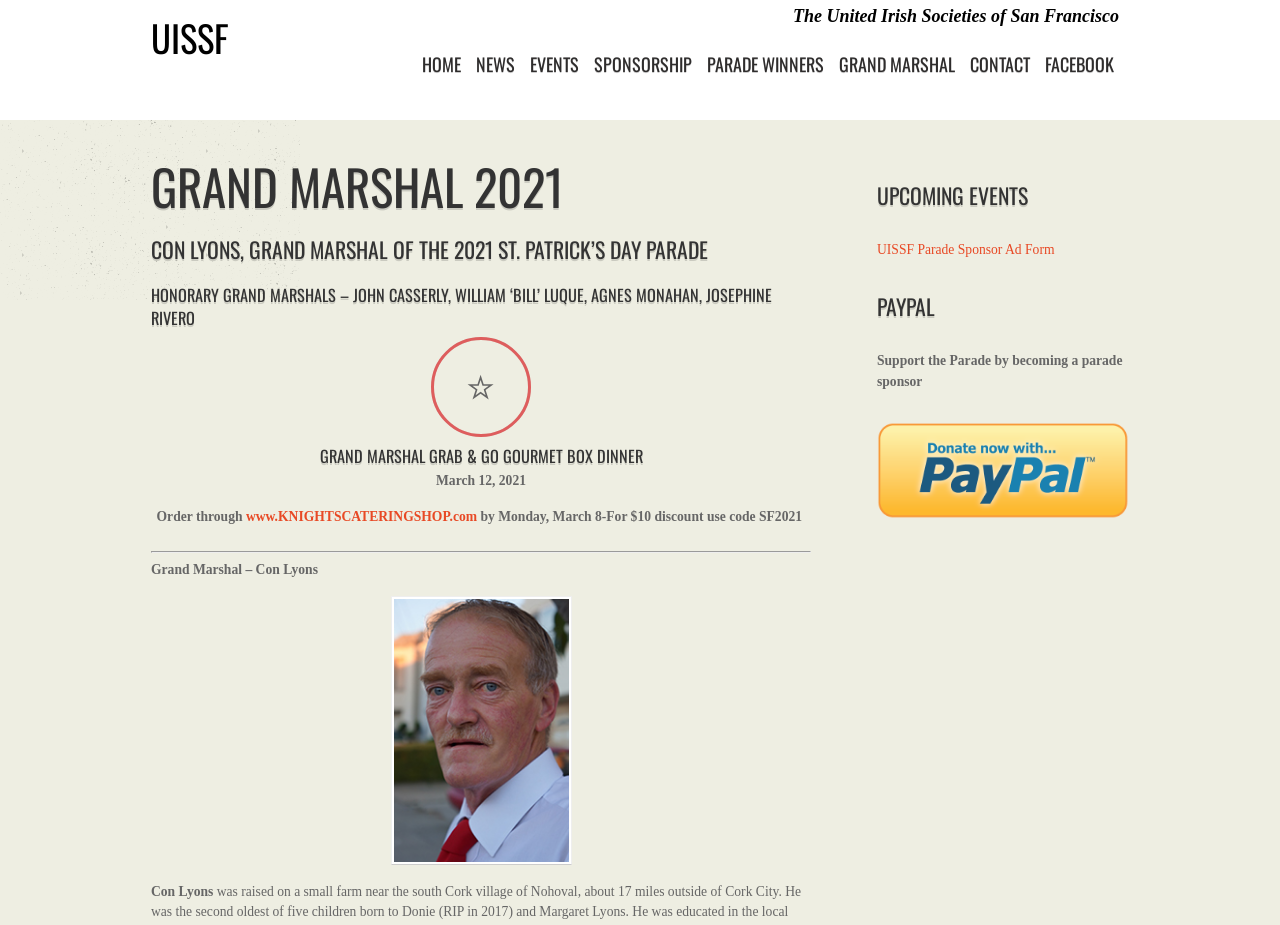Determine the bounding box coordinates of the section I need to click to execute the following instruction: "Order through the provided link". Provide the coordinates as four float numbers between 0 and 1, i.e., [left, top, right, bottom].

[0.192, 0.551, 0.373, 0.567]